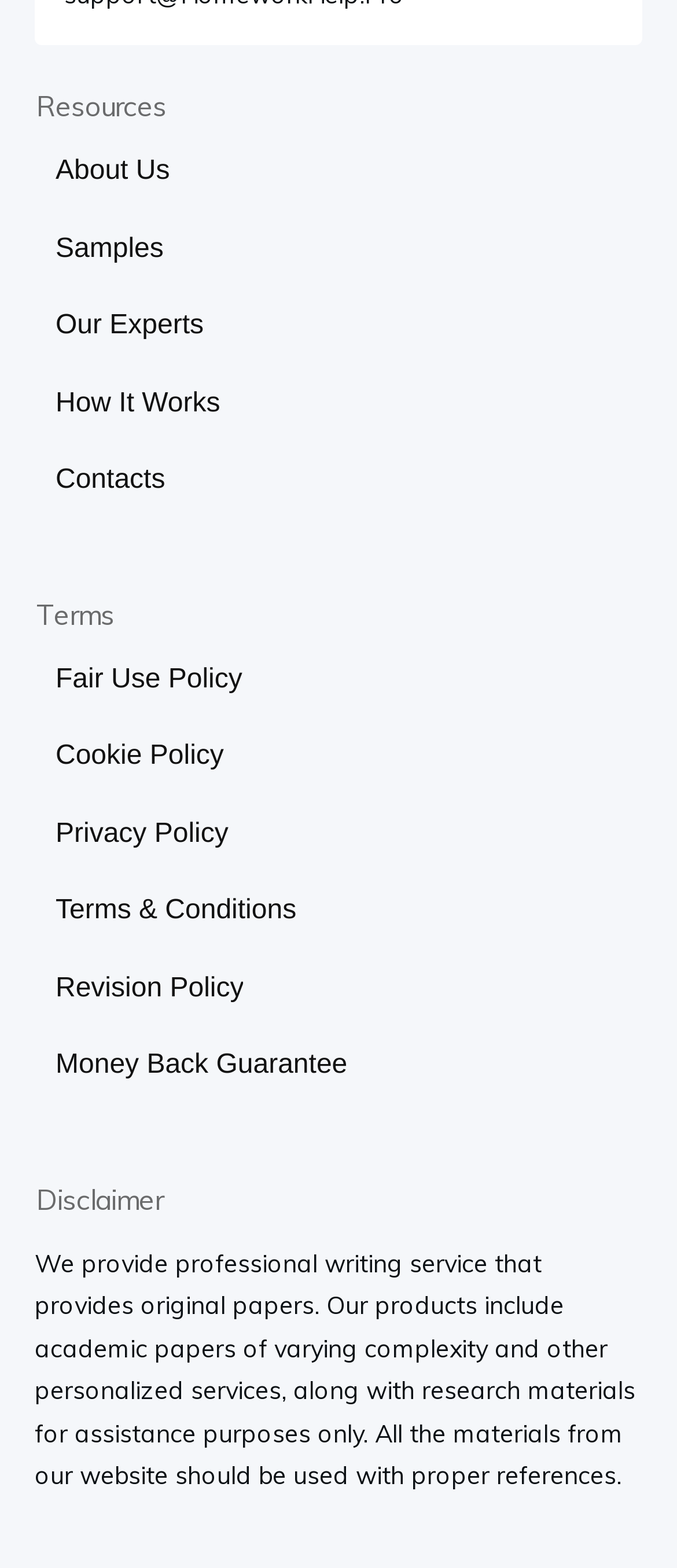Provide a one-word or short-phrase response to the question:
What is the purpose of the materials provided by this website?

assistance purposes only